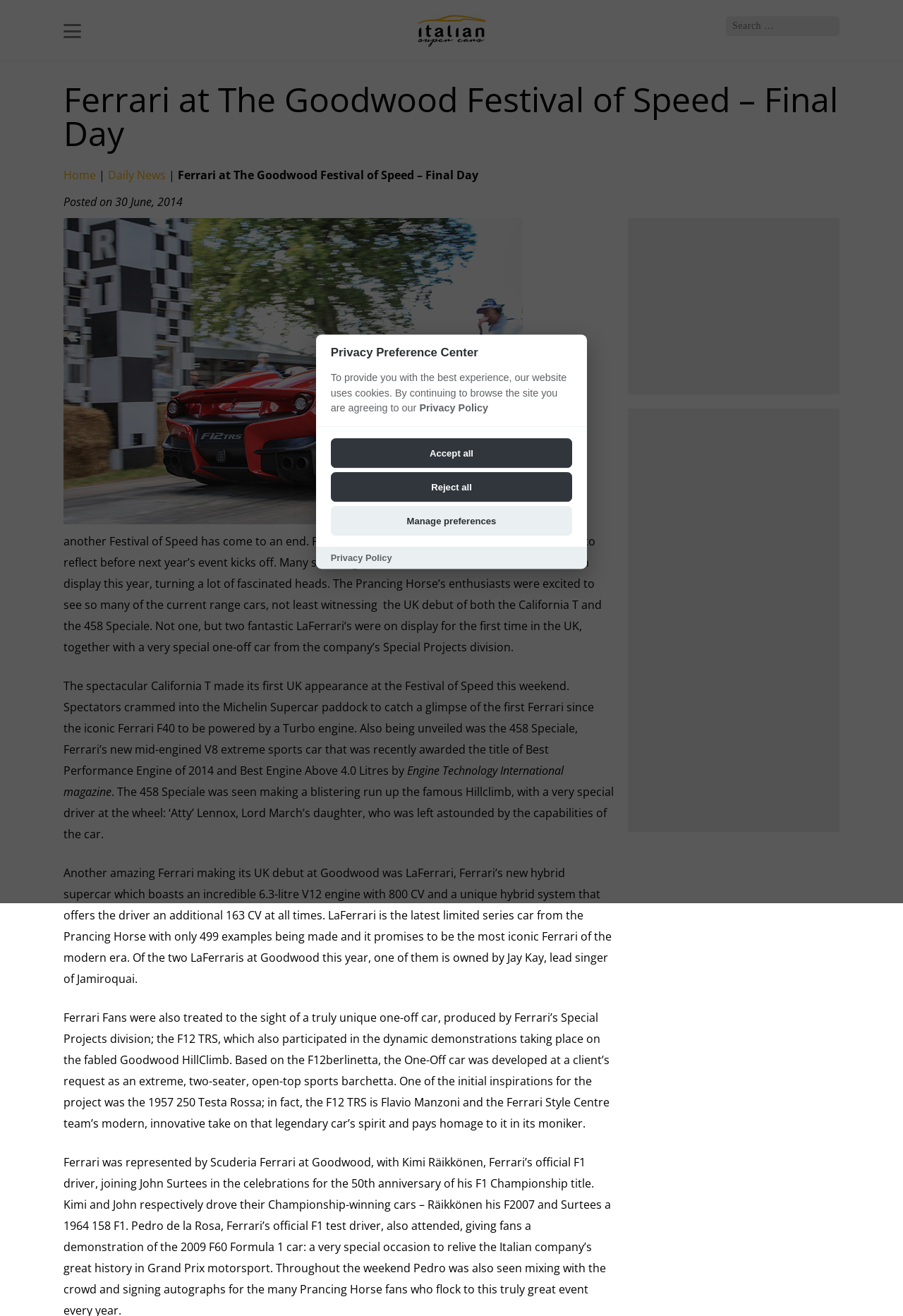What is the name of the Ferrari's new hybrid supercar? Refer to the image and provide a one-word or short phrase answer.

LaFerrari